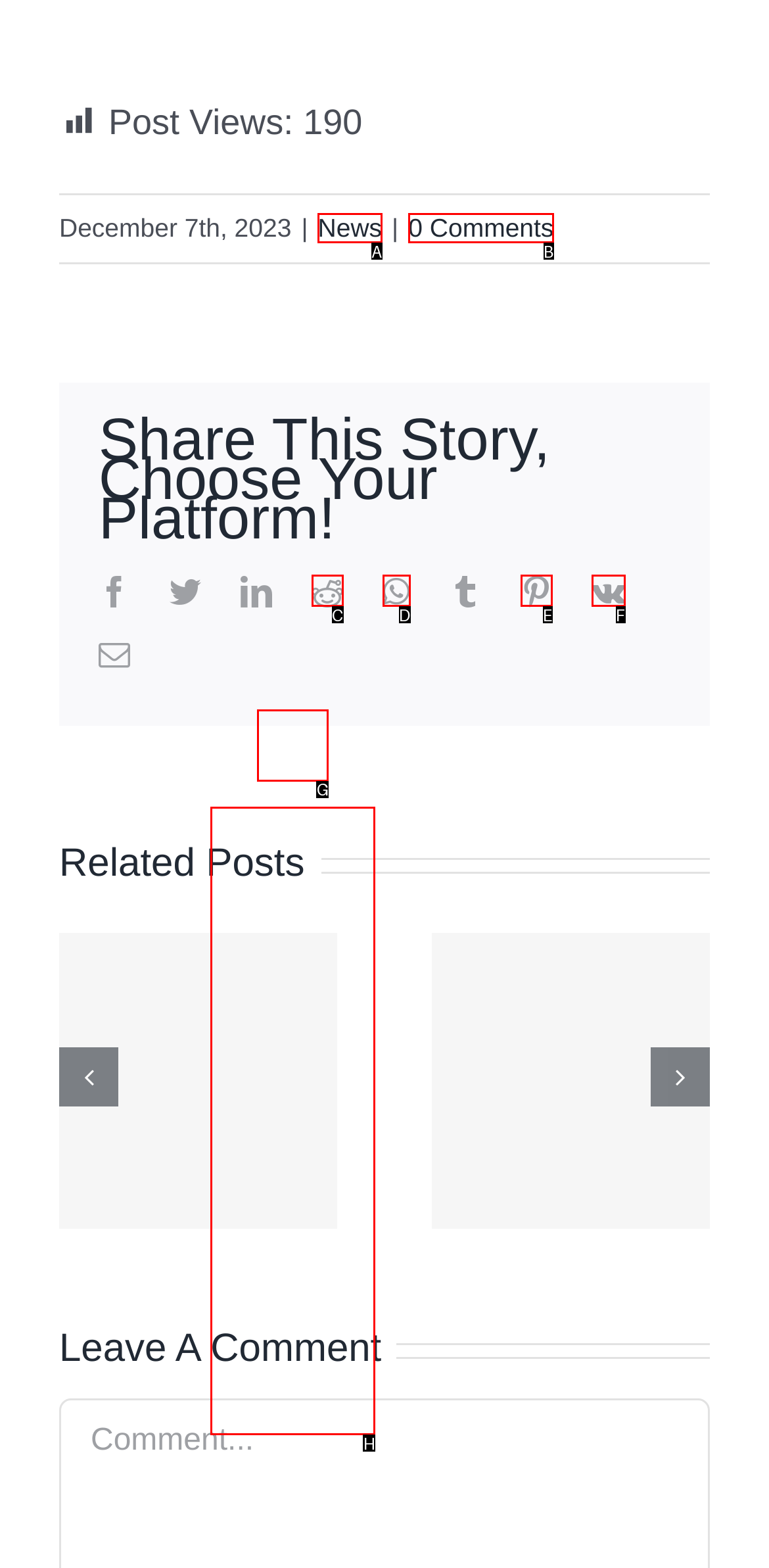Please provide the letter of the UI element that best fits the following description: reddit
Respond with the letter from the given choices only.

C